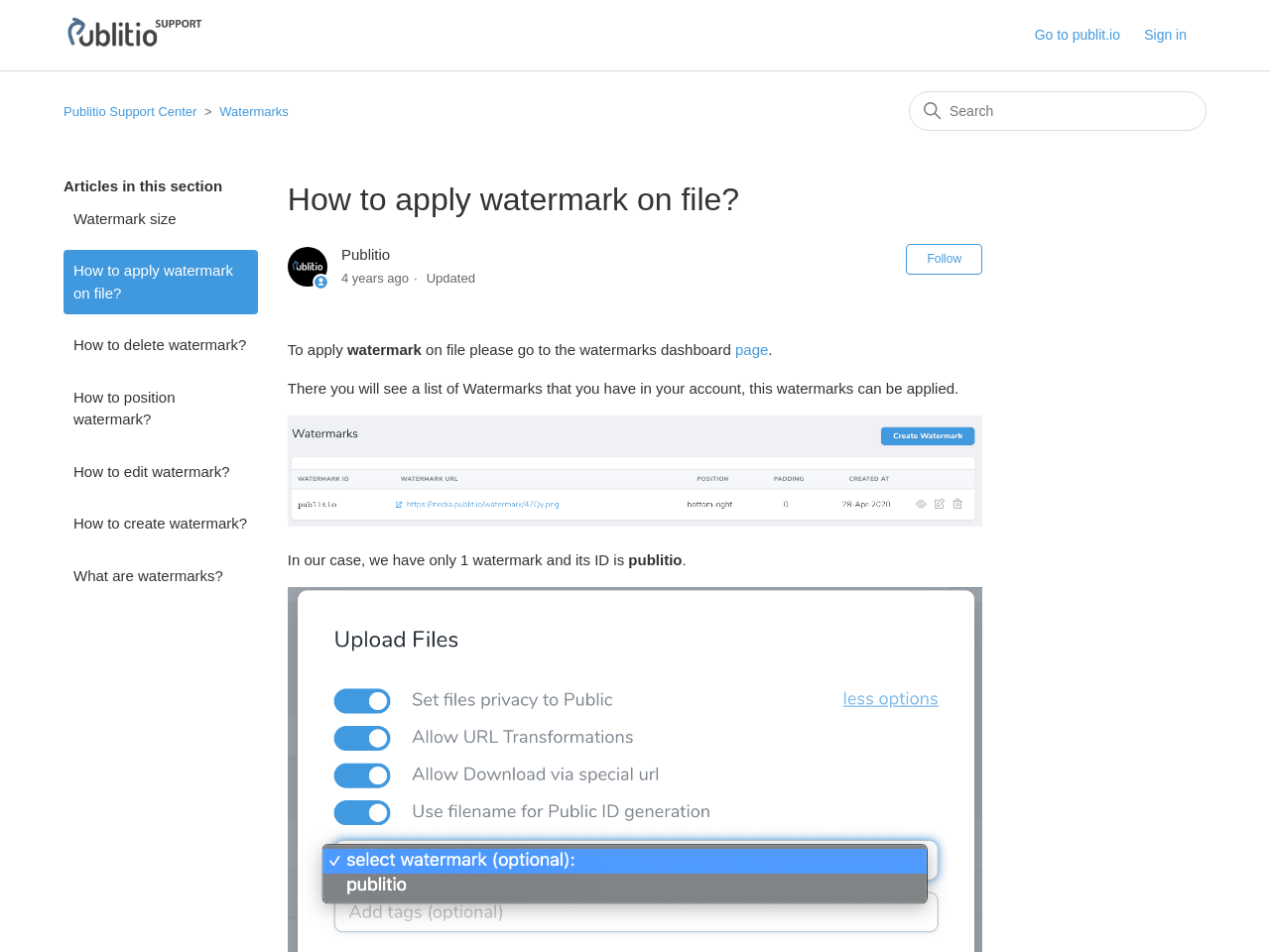Generate an in-depth caption that captures all aspects of the webpage.

The webpage is a support center page for Publitio, with a focus on applying watermarks to files. At the top left, there is a link to the Publitio Support Center home page, accompanied by an image. On the top right, there is a link to go to publit.io and a sign-in button. 

Below the top section, there is a navigation menu with links to Publitio Support Center, Watermarks, and a search bar. The search bar is located on the right side of the navigation menu. 

The main content of the page is divided into two sections. The left section has a list of links to various articles related to watermarks, such as "How to apply watermark on file?", "How to delete watermark?", and "What are watermarks?". 

The right section has a header "How to apply watermark on file?" followed by a brief introduction to applying watermarks. The introduction is accompanied by an image and a timestamp indicating when the article was updated. There is also a button to follow the article and a notification that no one has followed it yet. 

The main content of the article is divided into paragraphs, with the first paragraph explaining how to apply a watermark to a file. The paragraph includes a link to the watermarks dashboard page. The second paragraph explains that the user will see a list of watermarks in their account, and an image is provided to illustrate this. The article continues with more information about applying watermarks.